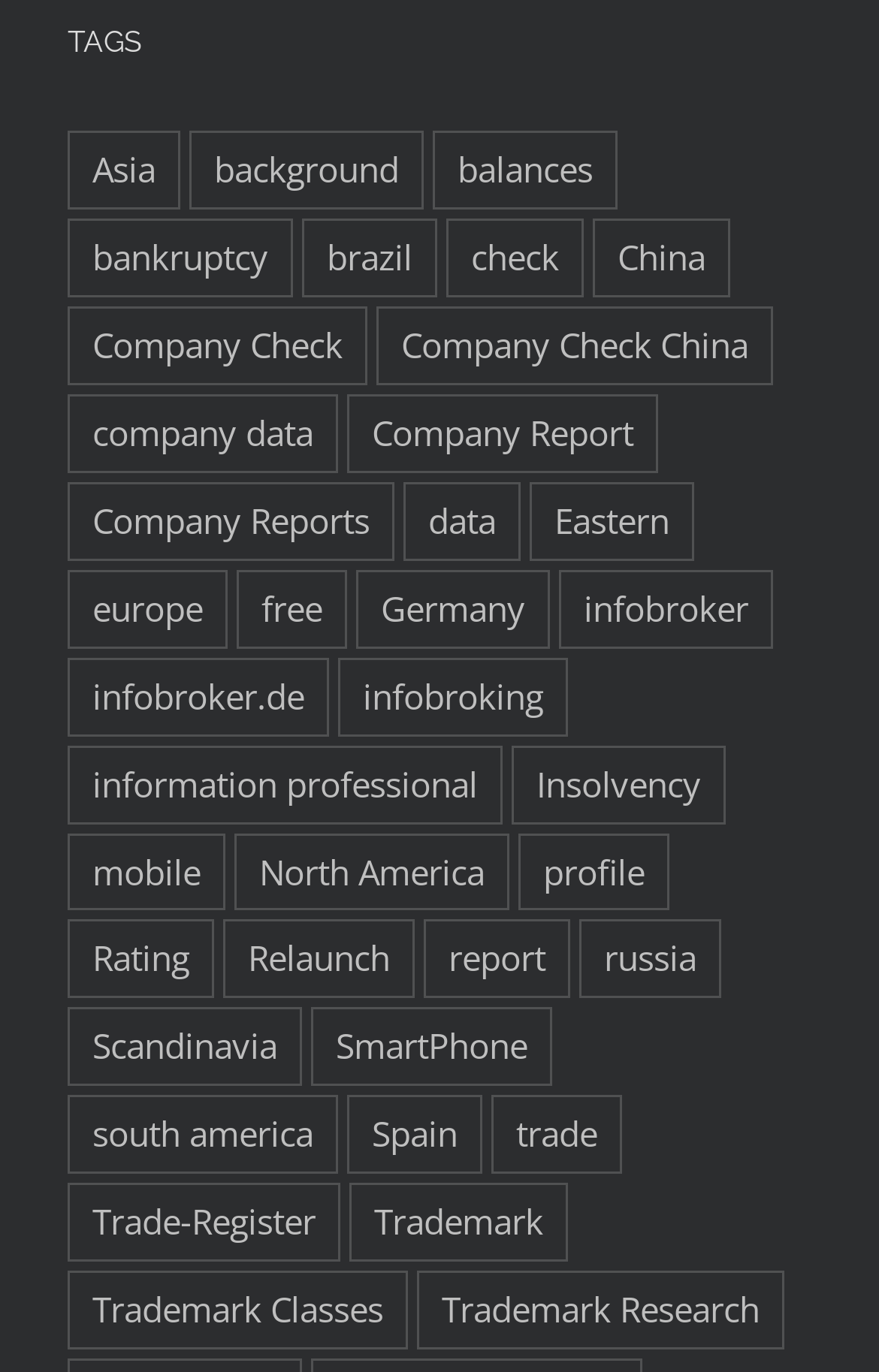How many links are related to 'Trademark'?
Refer to the image and provide a thorough answer to the question.

Upon examining the links on the webpage, I found three links related to 'Trademark', including 'Trademark', 'Trademark Classes', and 'Trademark Research'.